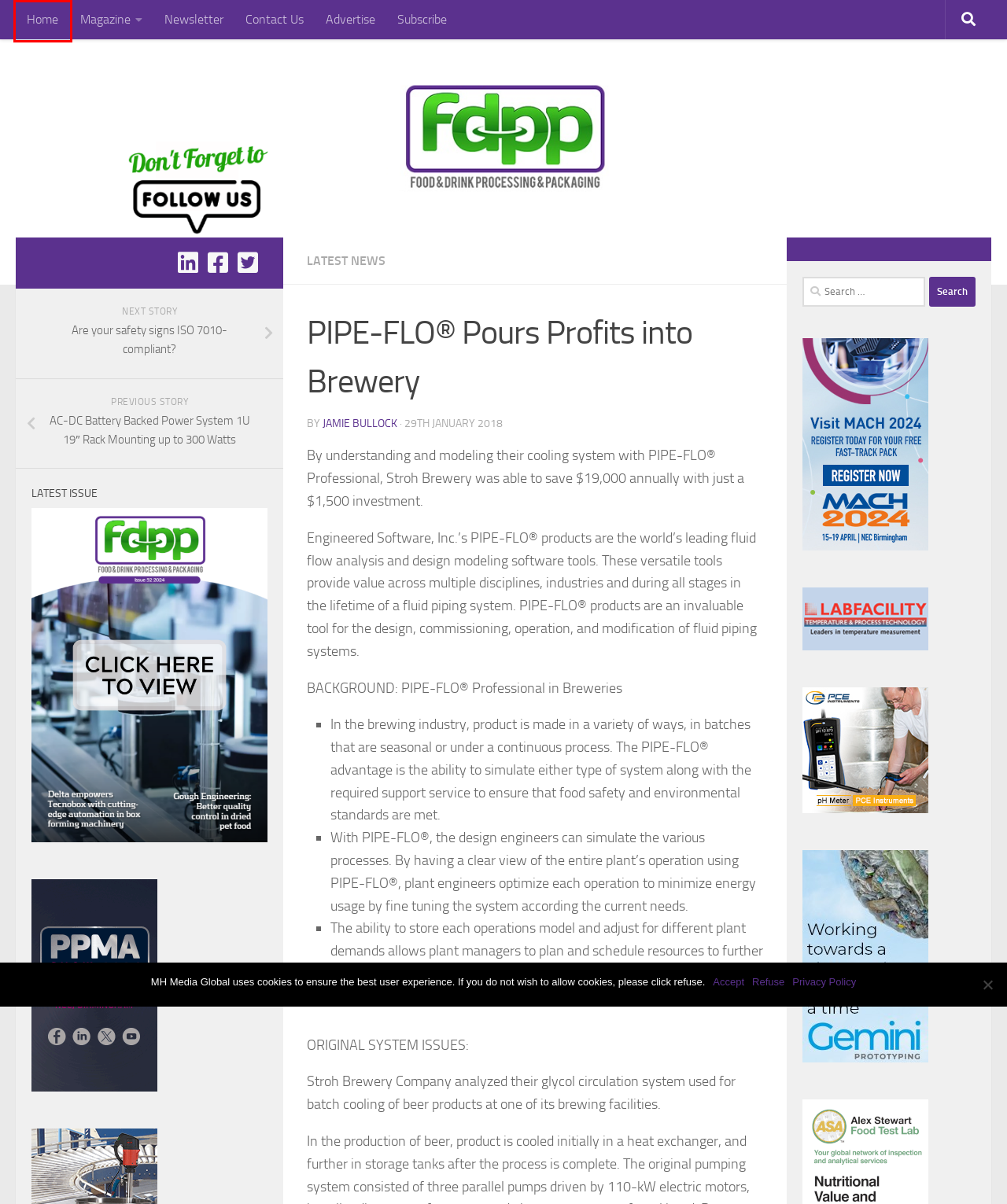You are given a screenshot of a webpage with a red rectangle bounding box around a UI element. Select the webpage description that best matches the new webpage after clicking the element in the bounding box. Here are the candidates:
A. Latest Industry News
B. Are your safety signs ISO 7010-compliant? - Food & Drink Processing & Packaging
C. FDPP Media Pack 2024.pdf | DocDroid
D. Subscribe - Food & Drink Processing & Packaging
E. Privacy Policy - Food & Drink Processing & Packaging
F. Contact Us - Food & Drink Processing & Packaging
G. Food & Drink Processing & Packaging -
H. Jamie Bullock, Author at Food & Drink Processing & Packaging

G